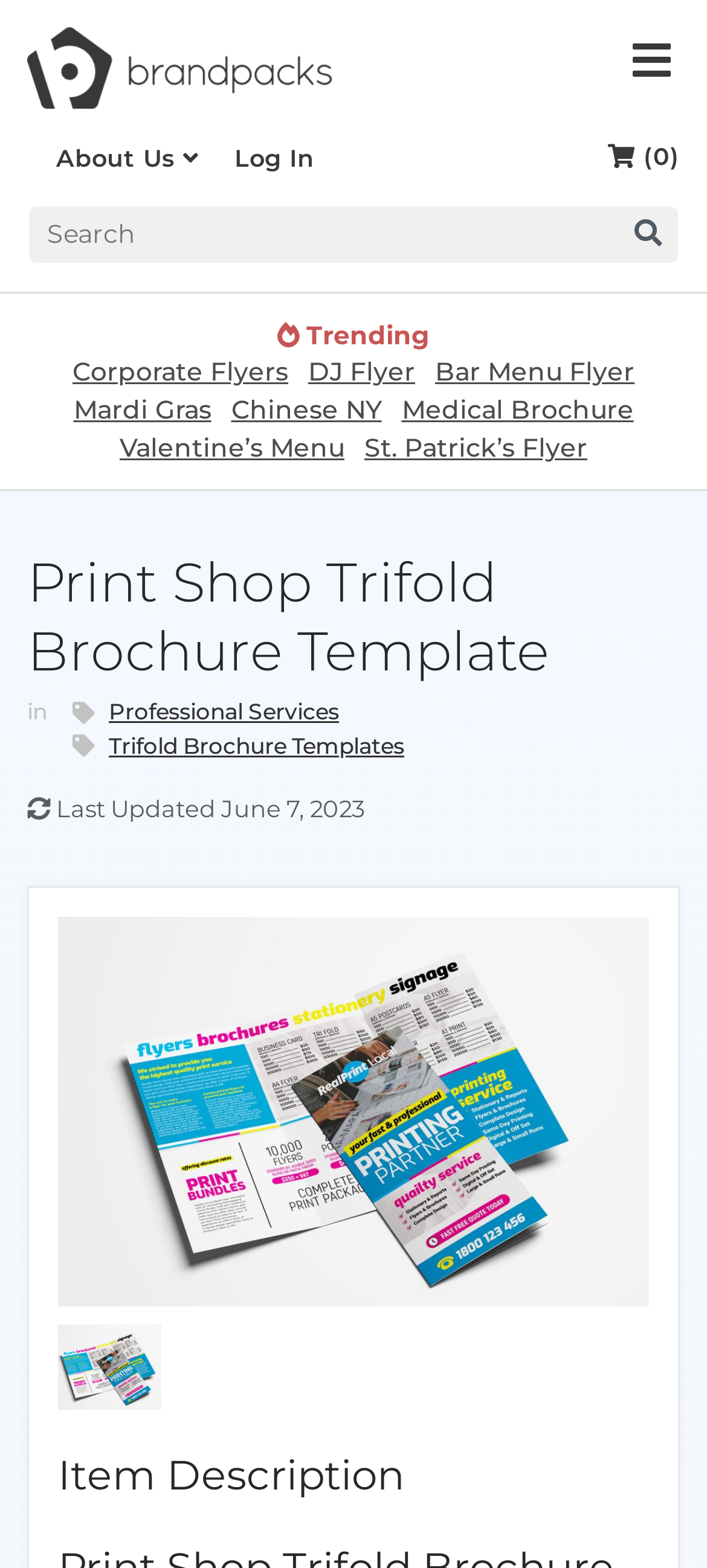Pinpoint the bounding box coordinates for the area that should be clicked to perform the following instruction: "View the Print Shop Trifold Brochure Template".

[0.082, 0.584, 0.918, 0.834]